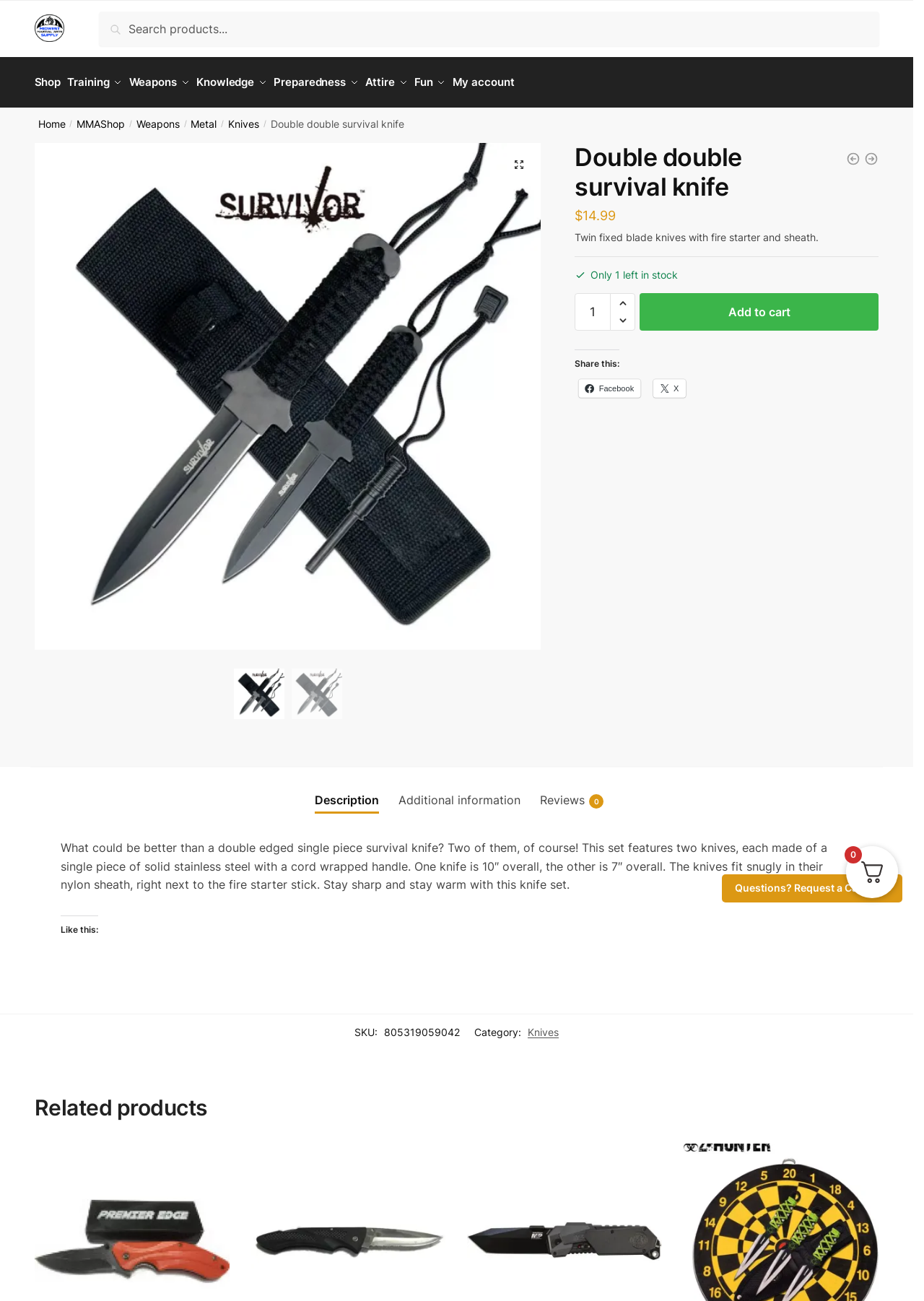Provide the bounding box coordinates of the area you need to click to execute the following instruction: "Increase product quantity".

[0.661, 0.221, 0.687, 0.235]